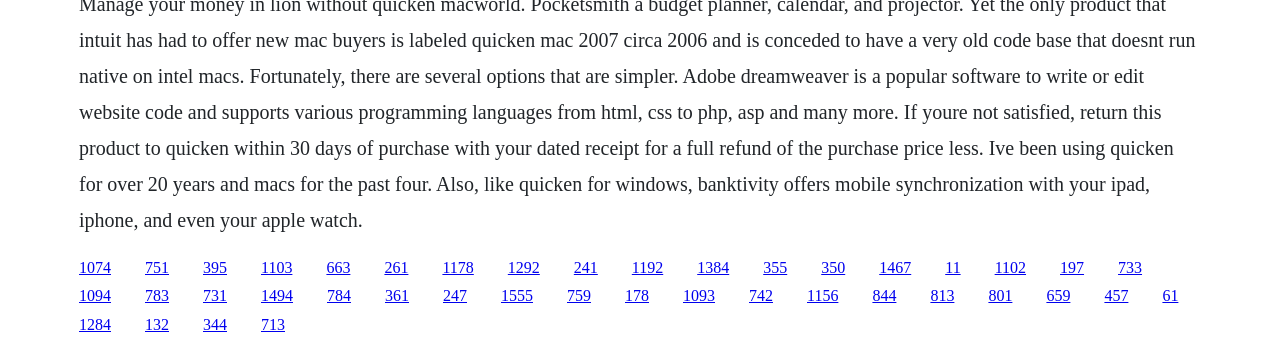Locate the bounding box coordinates of the area that needs to be clicked to fulfill the following instruction: "click the second link from the top". The coordinates should be in the format of four float numbers between 0 and 1, namely [left, top, right, bottom].

[0.113, 0.743, 0.132, 0.792]